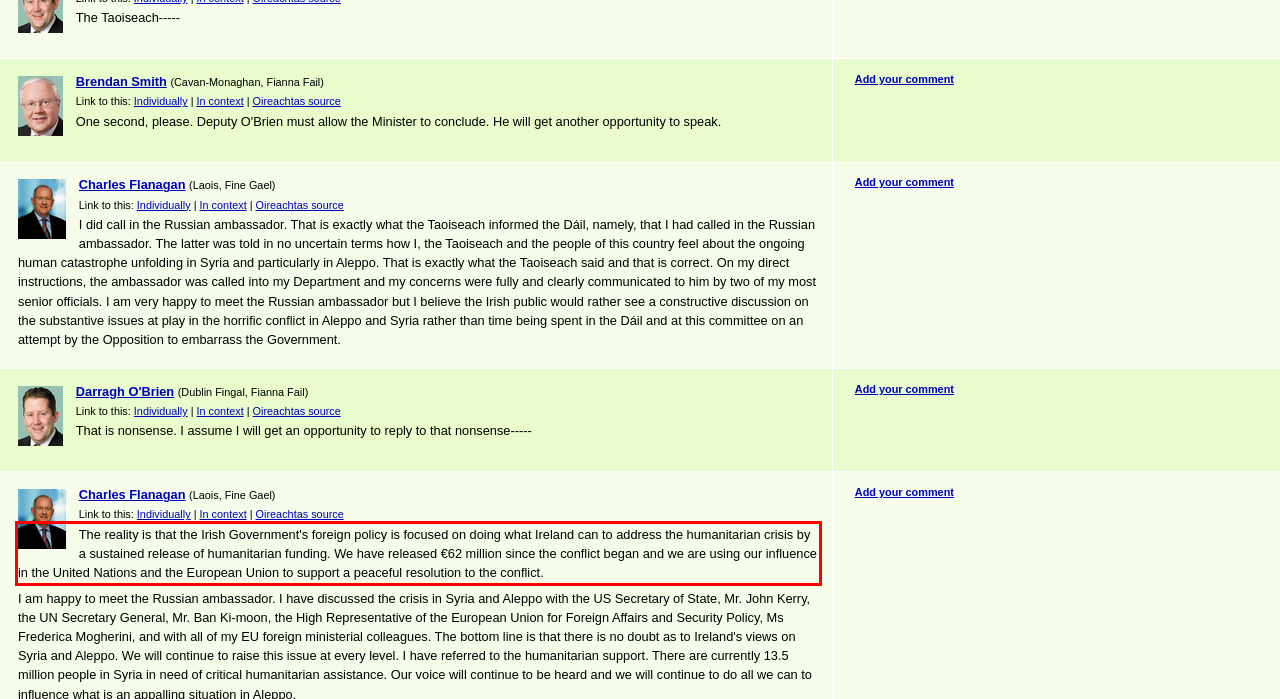You have a screenshot of a webpage, and there is a red bounding box around a UI element. Utilize OCR to extract the text within this red bounding box.

The reality is that the Irish Government's foreign policy is focused on doing what Ireland can to address the humanitarian crisis by a sustained release of humanitarian funding. We have released €62 million since the conflict began and we are using our influence in the United Nations and the European Union to support a peaceful resolution to the conflict.